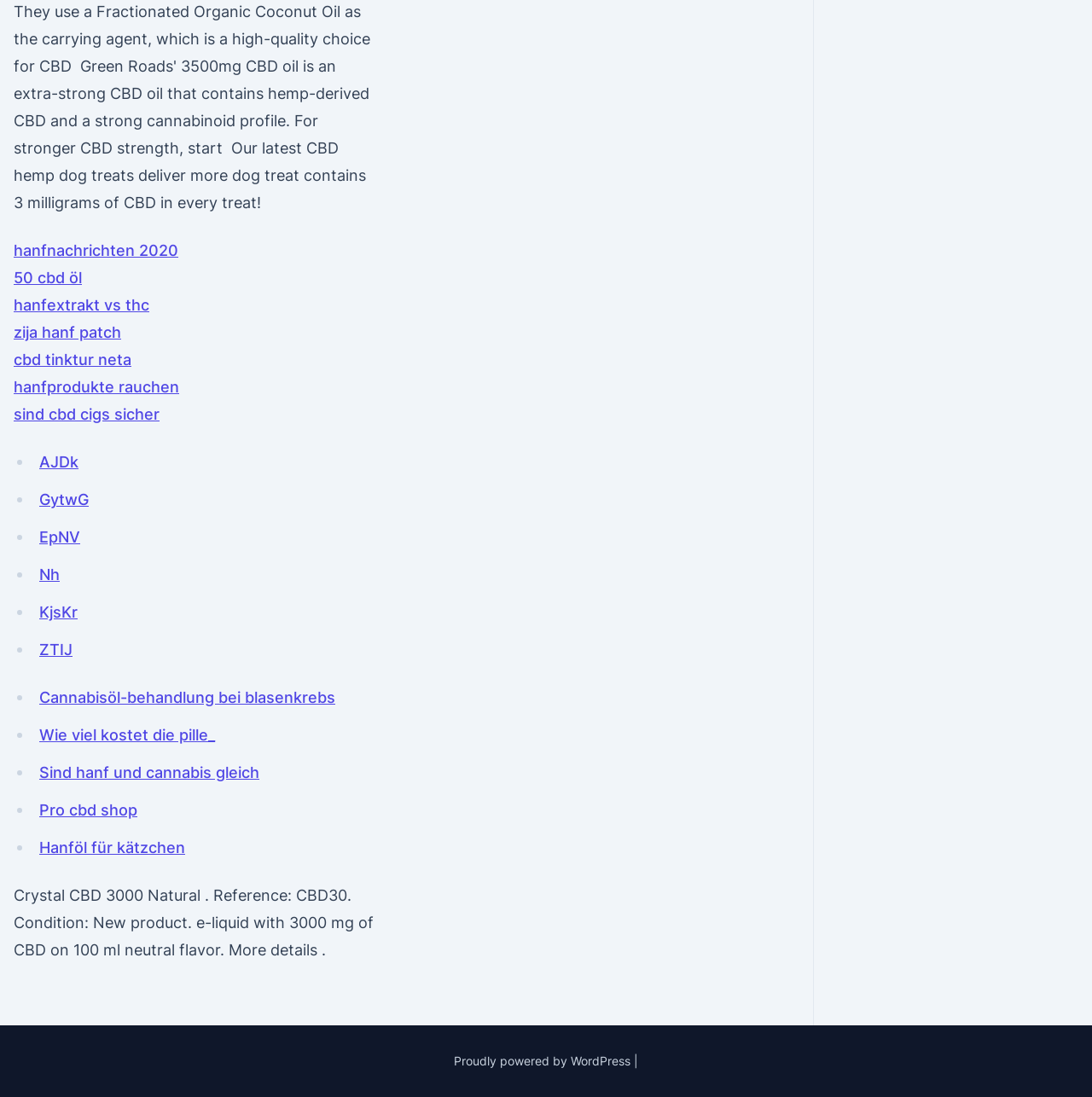Using the elements shown in the image, answer the question comprehensively: What is the flavor of the e-liquid?

I found the flavor of the e-liquid by looking at the StaticText element with ID 169, which contains the description of the product. The description mentions that the e-liquid has a neutral flavor.